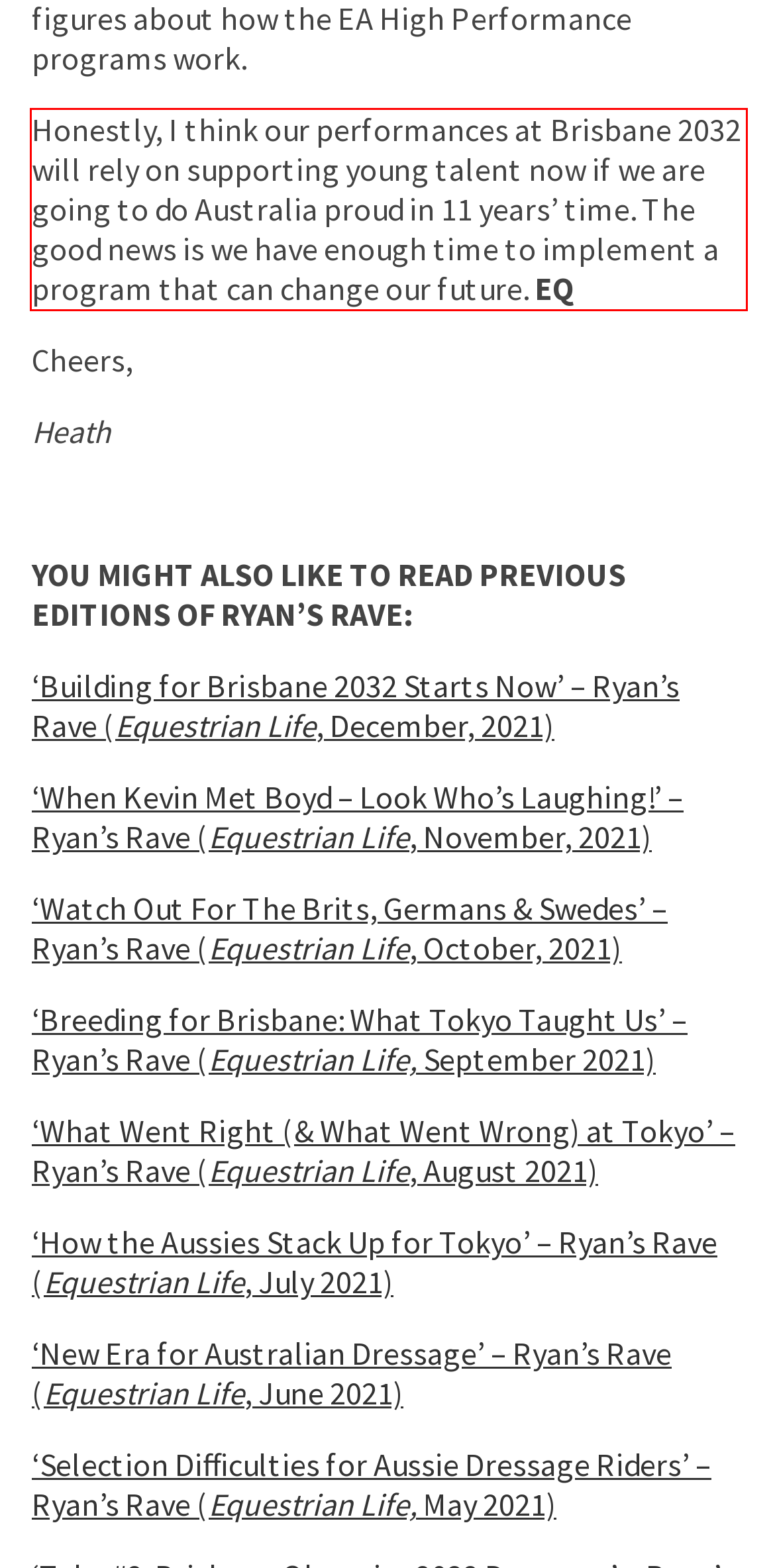Extract and provide the text found inside the red rectangle in the screenshot of the webpage.

Honestly, I think our performances at Brisbane 2032 will rely on supporting young talent now if we are going to do Australia proud in 11 years’ time. The good news is we have enough time to implement a program that can change our future. EQ